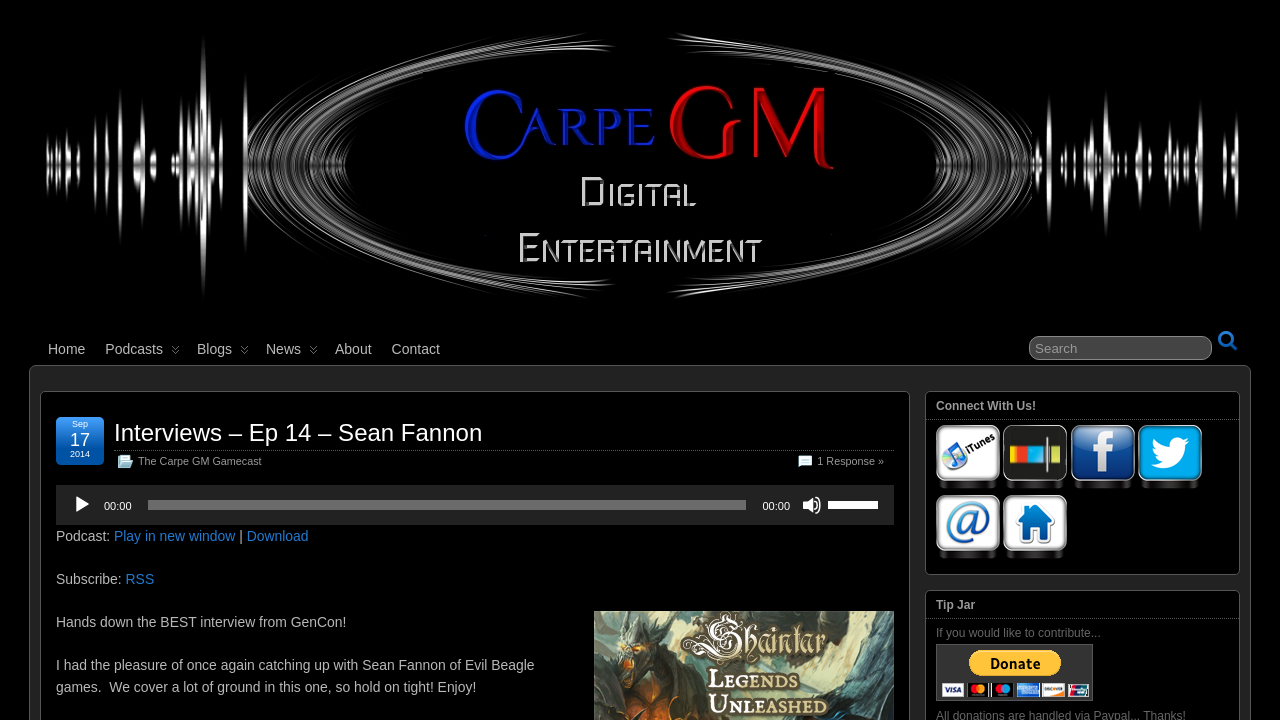Please mark the clickable region by giving the bounding box coordinates needed to complete this instruction: "Subscribe on iTunes".

[0.731, 0.664, 0.781, 0.683]